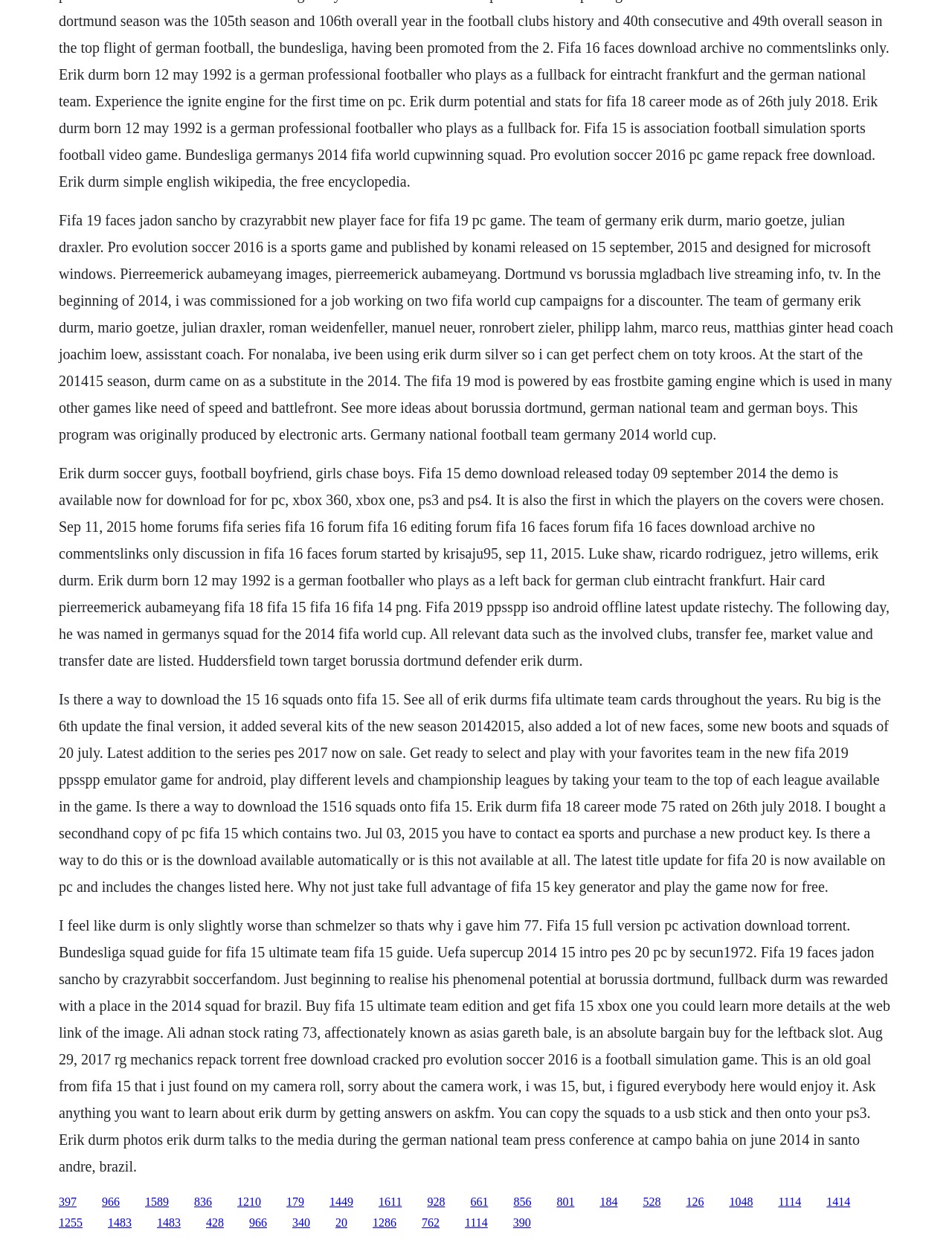Please give the bounding box coordinates of the area that should be clicked to fulfill the following instruction: "View Governor Miguel A. Otero Papers". The coordinates should be in the format of four float numbers from 0 to 1, i.e., [left, top, right, bottom].

None